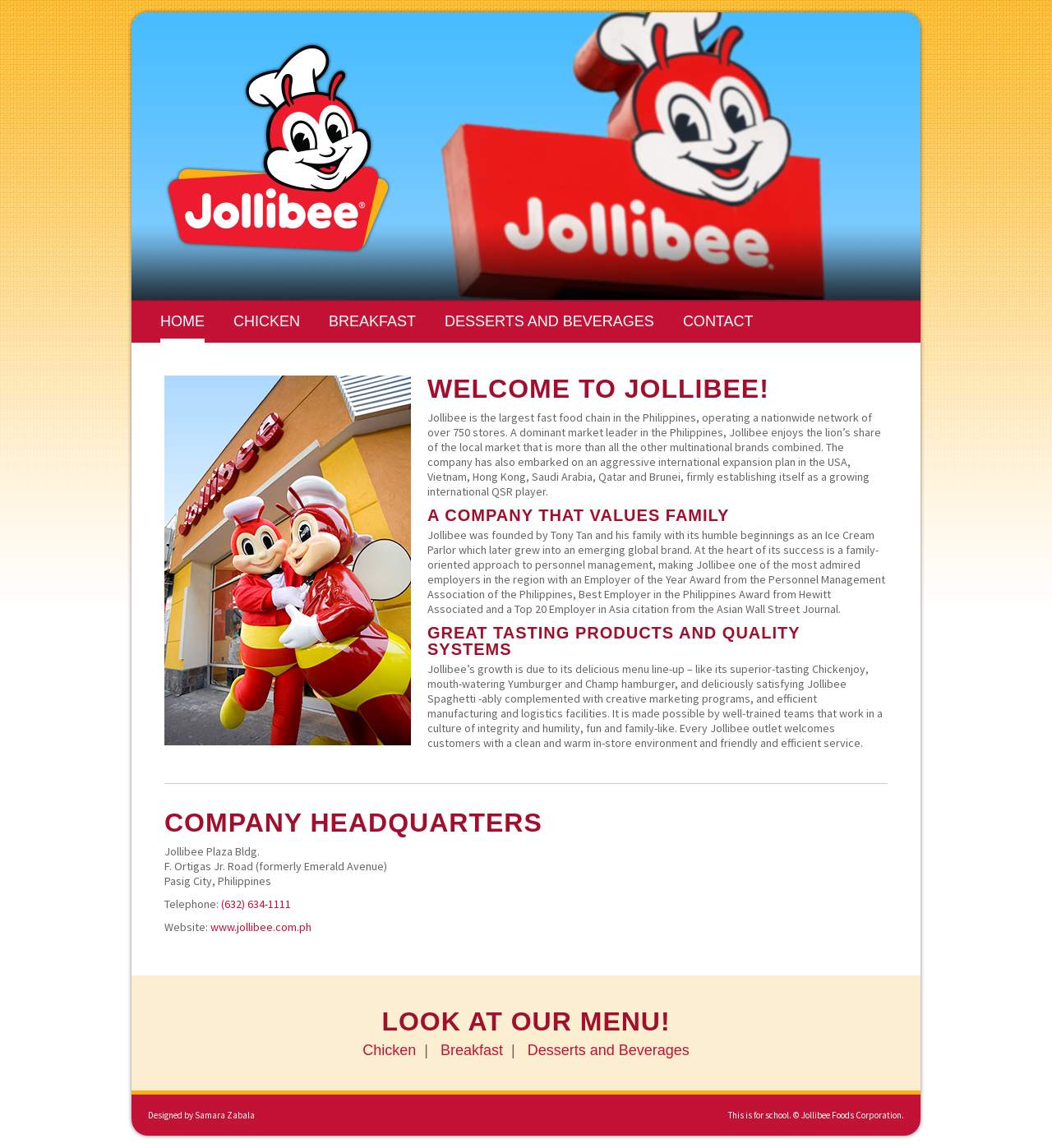What is the phone number of the company?
Please look at the screenshot and answer using one word or phrase.

(632) 634-1111